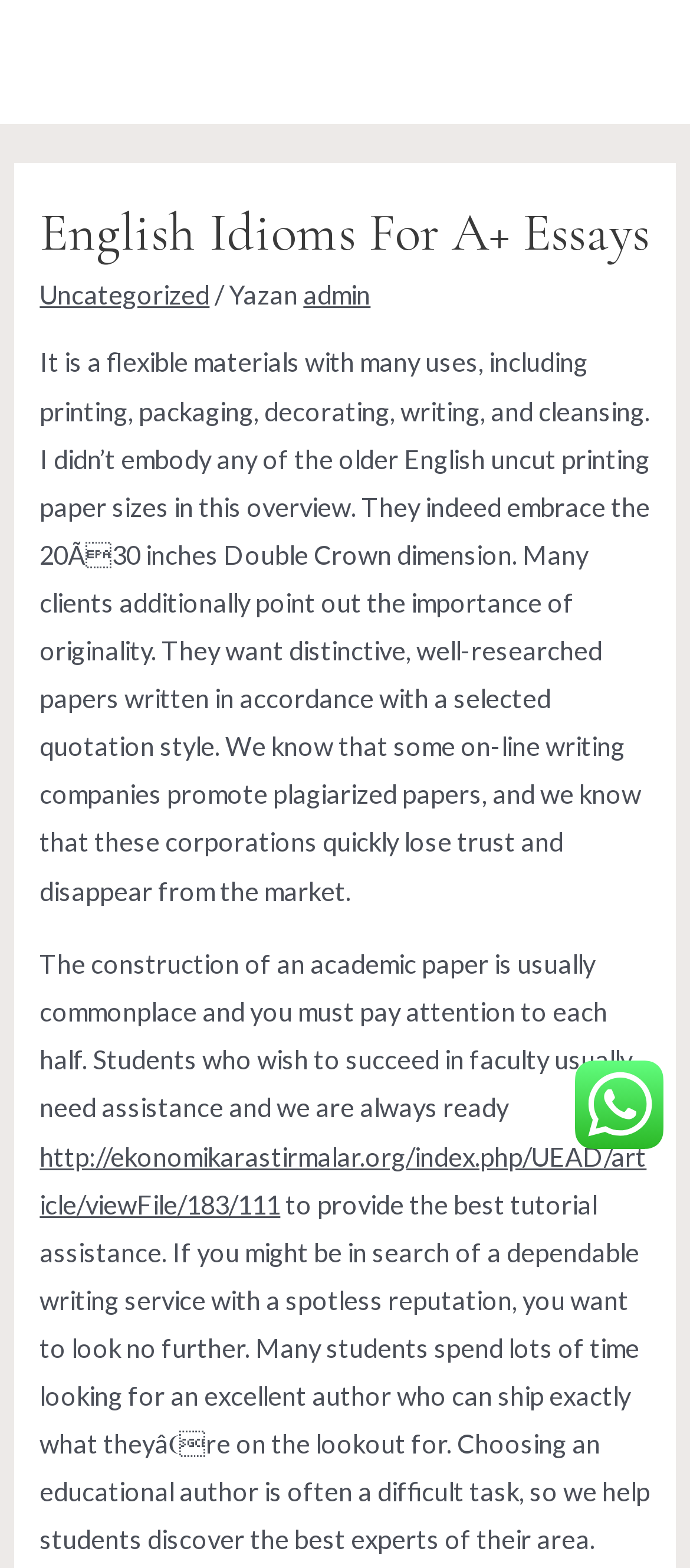Is the webpage about a specific product?
Look at the image and answer the question with a single word or phrase.

No